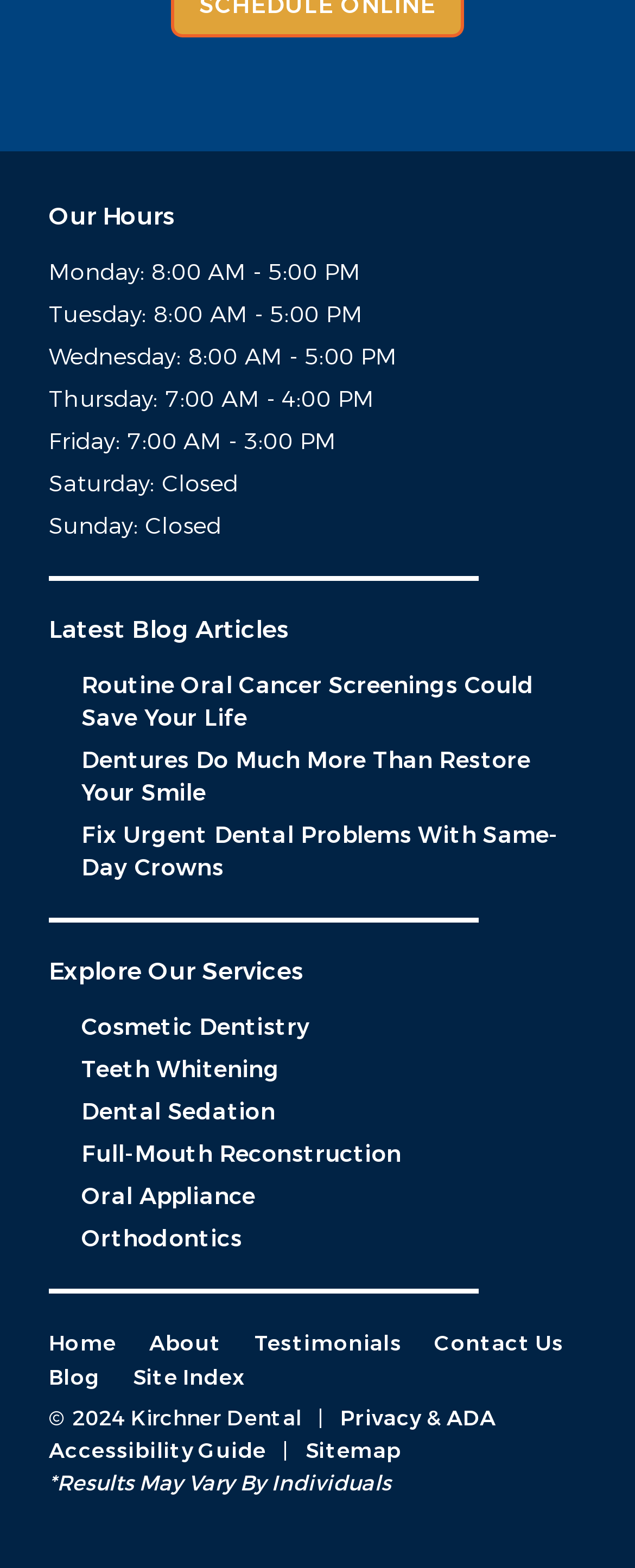Identify the bounding box coordinates of the region that should be clicked to execute the following instruction: "Go to home page".

[0.077, 0.848, 0.183, 0.865]